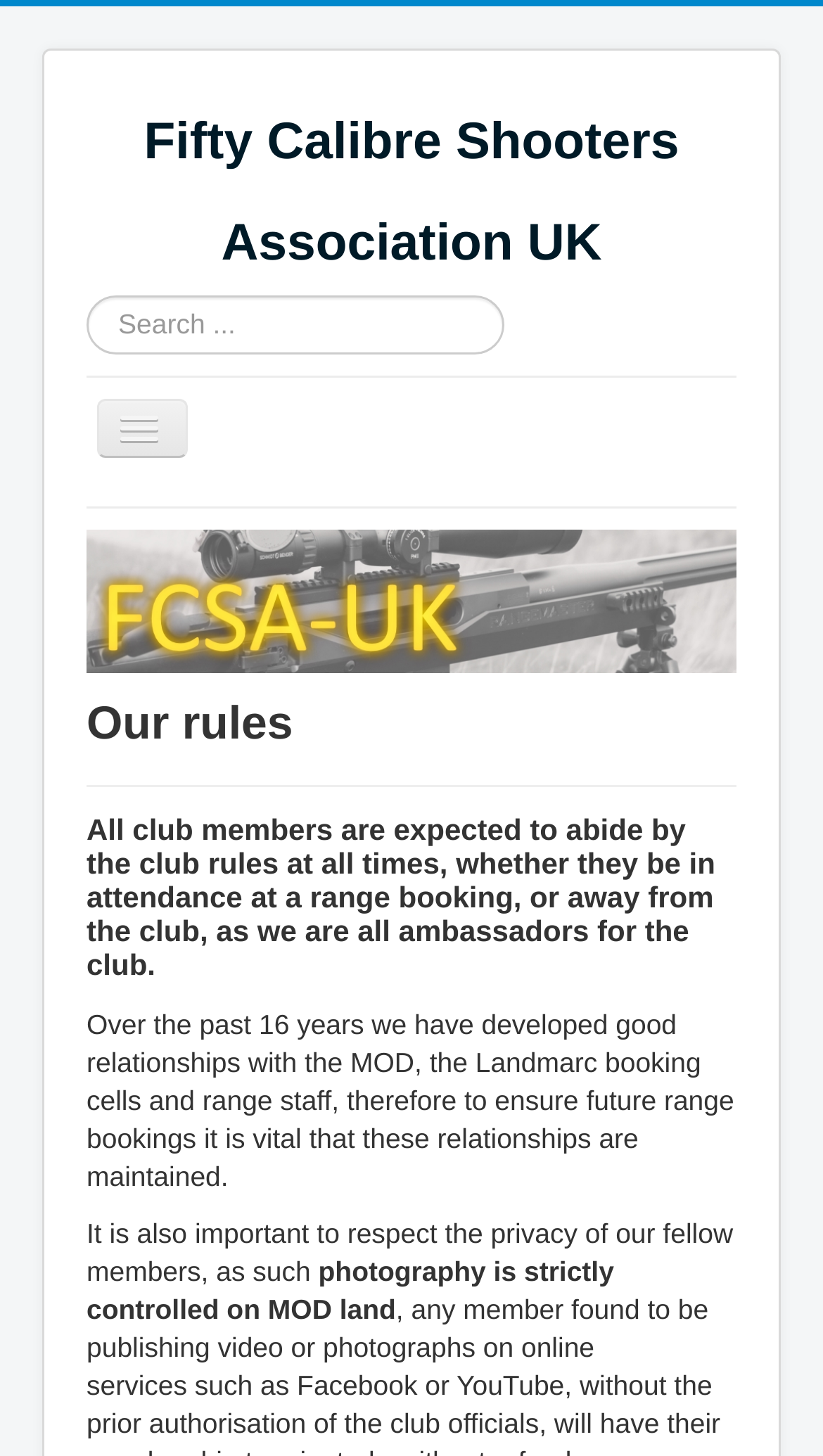Is photography allowed on MOD land?
Refer to the image and provide a thorough answer to the question.

According to the text on the webpage, photography is strictly controlled on MOD land, implying that it is not allowed.